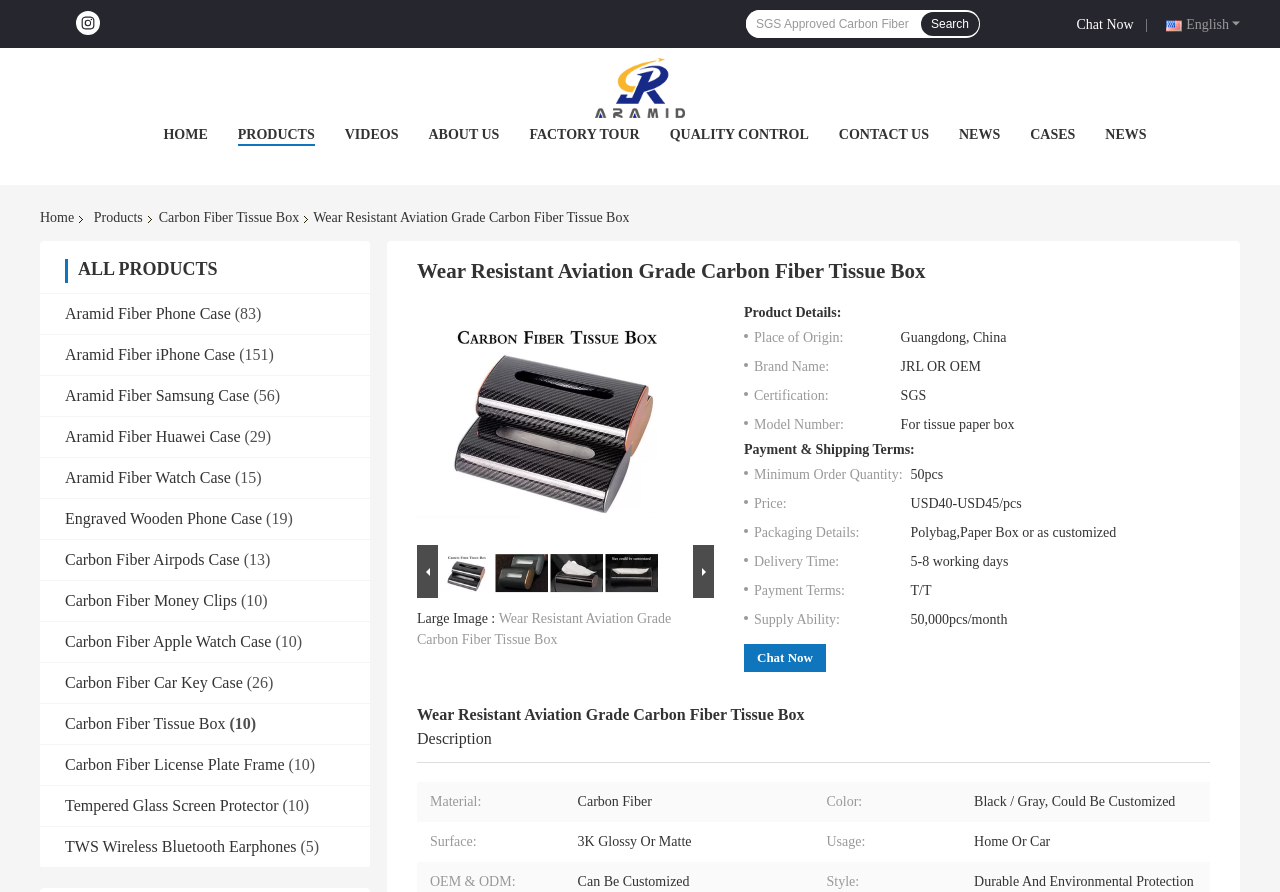Answer succinctly with a single word or phrase:
What is the language of the webpage?

English